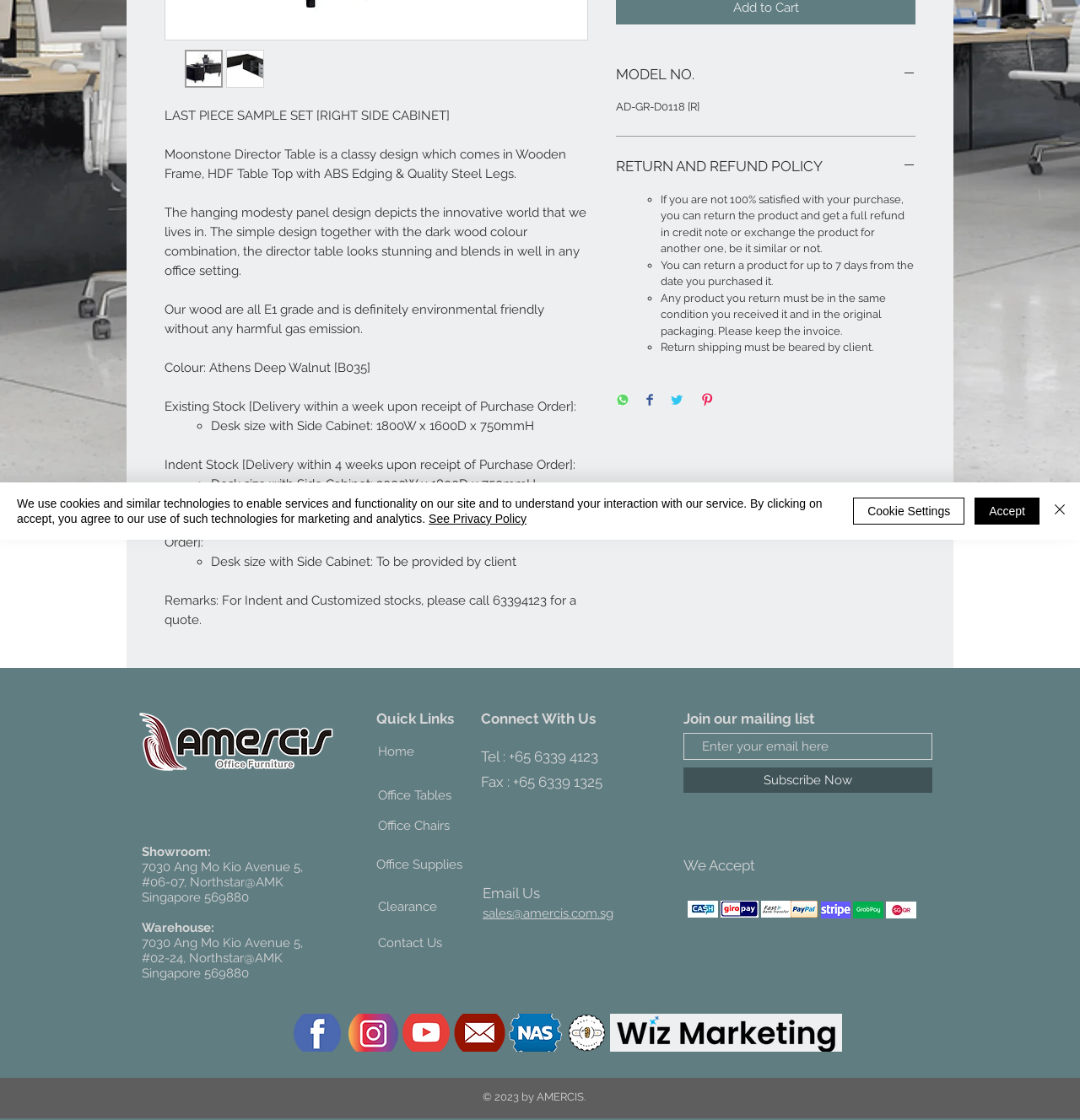Find the bounding box coordinates for the UI element whose description is: "Home". The coordinates should be four float numbers between 0 and 1, in the format [left, top, right, bottom].

[0.35, 0.664, 0.384, 0.678]